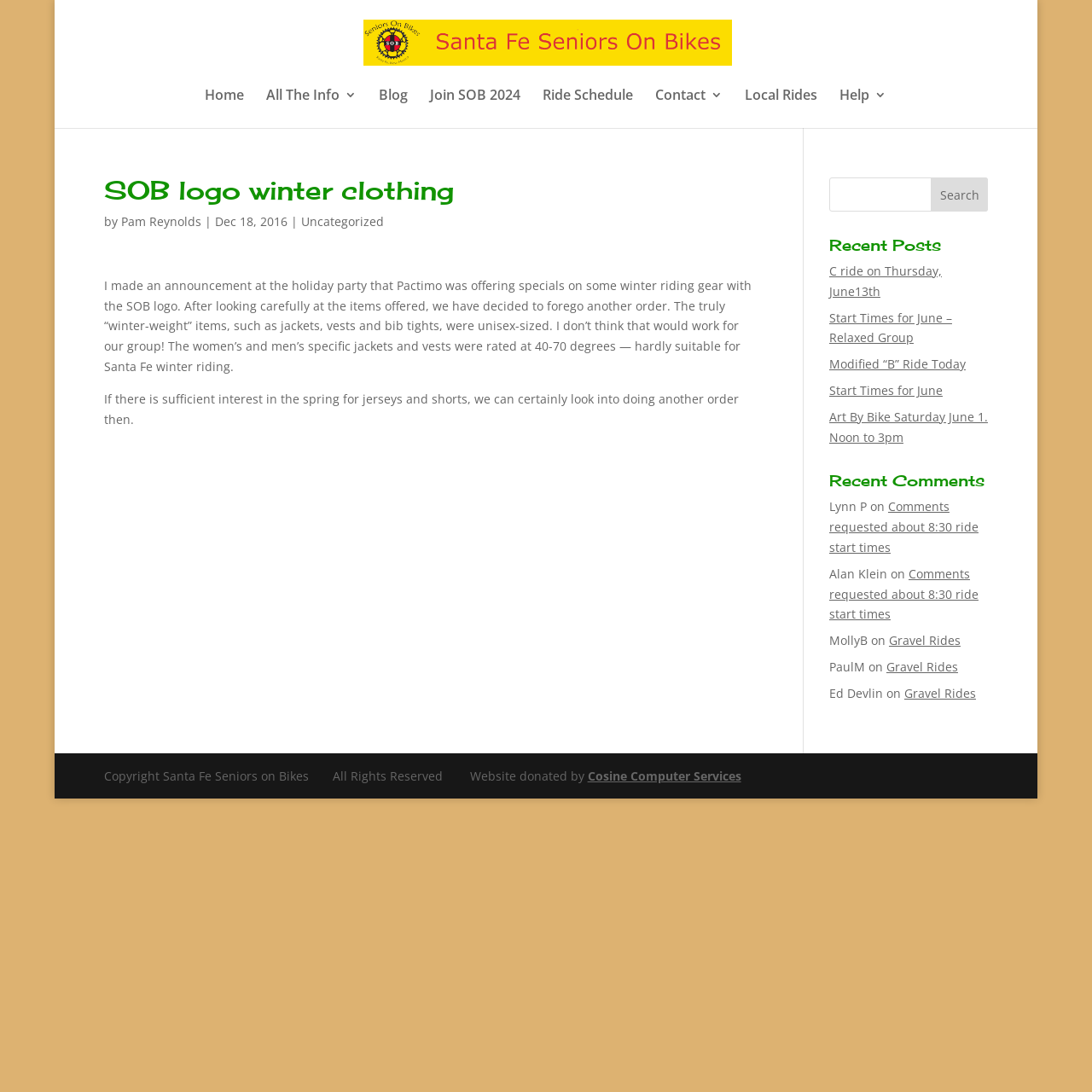What is the name of the organization?
Using the image provided, answer with just one word or phrase.

Santa Fe Seniors on Bikes